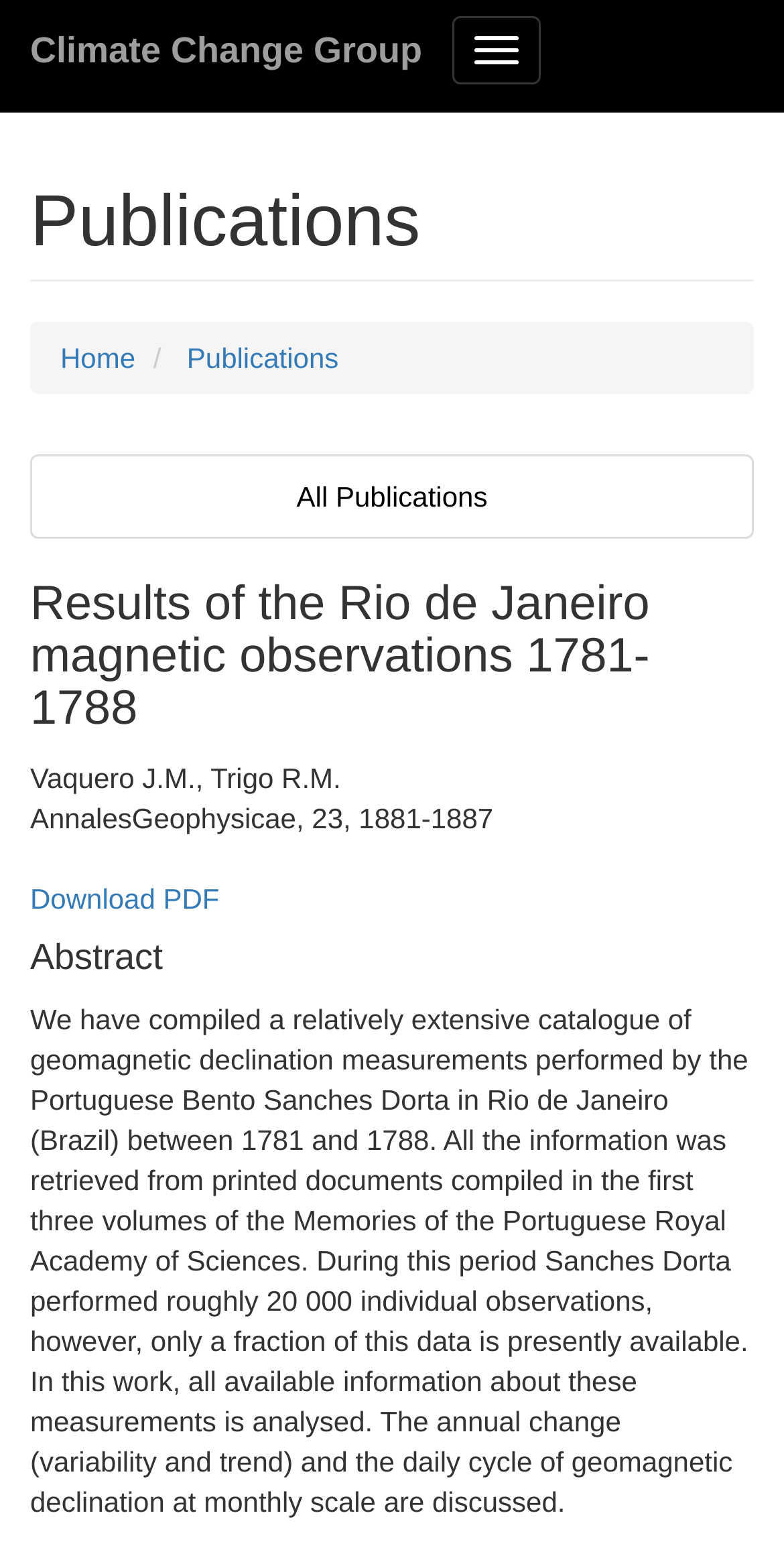What is the journal name of the publication?
Could you give a comprehensive explanation in response to this question?

I found the answer by looking at the StaticText element with the text 'Annales Geophysicae, 23, 1881-1887', which appears to be the journal name and volume information of the publication.